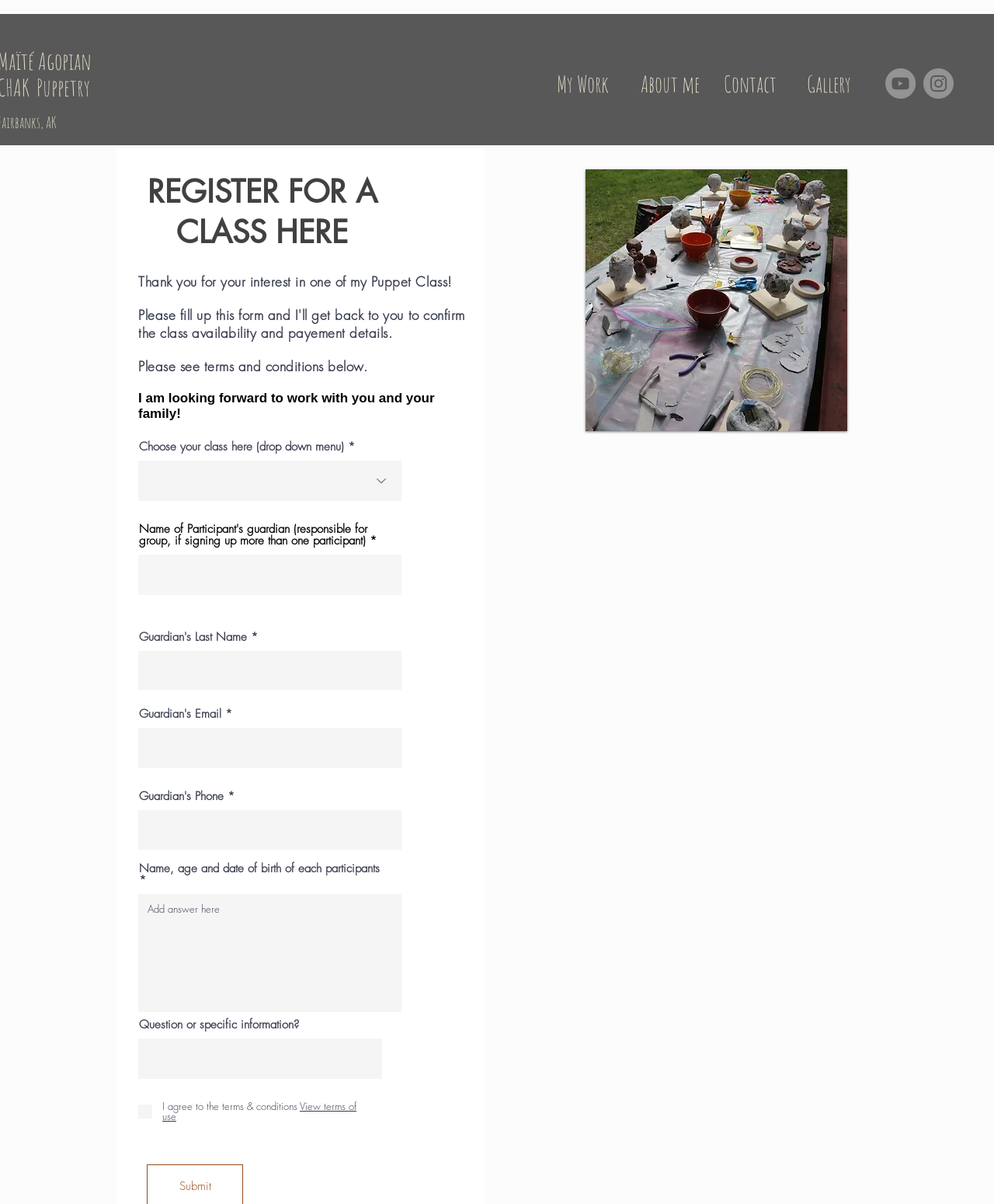Find and specify the bounding box coordinates that correspond to the clickable region for the instruction: "Enter the name of the participant's guardian".

[0.139, 0.461, 0.404, 0.494]